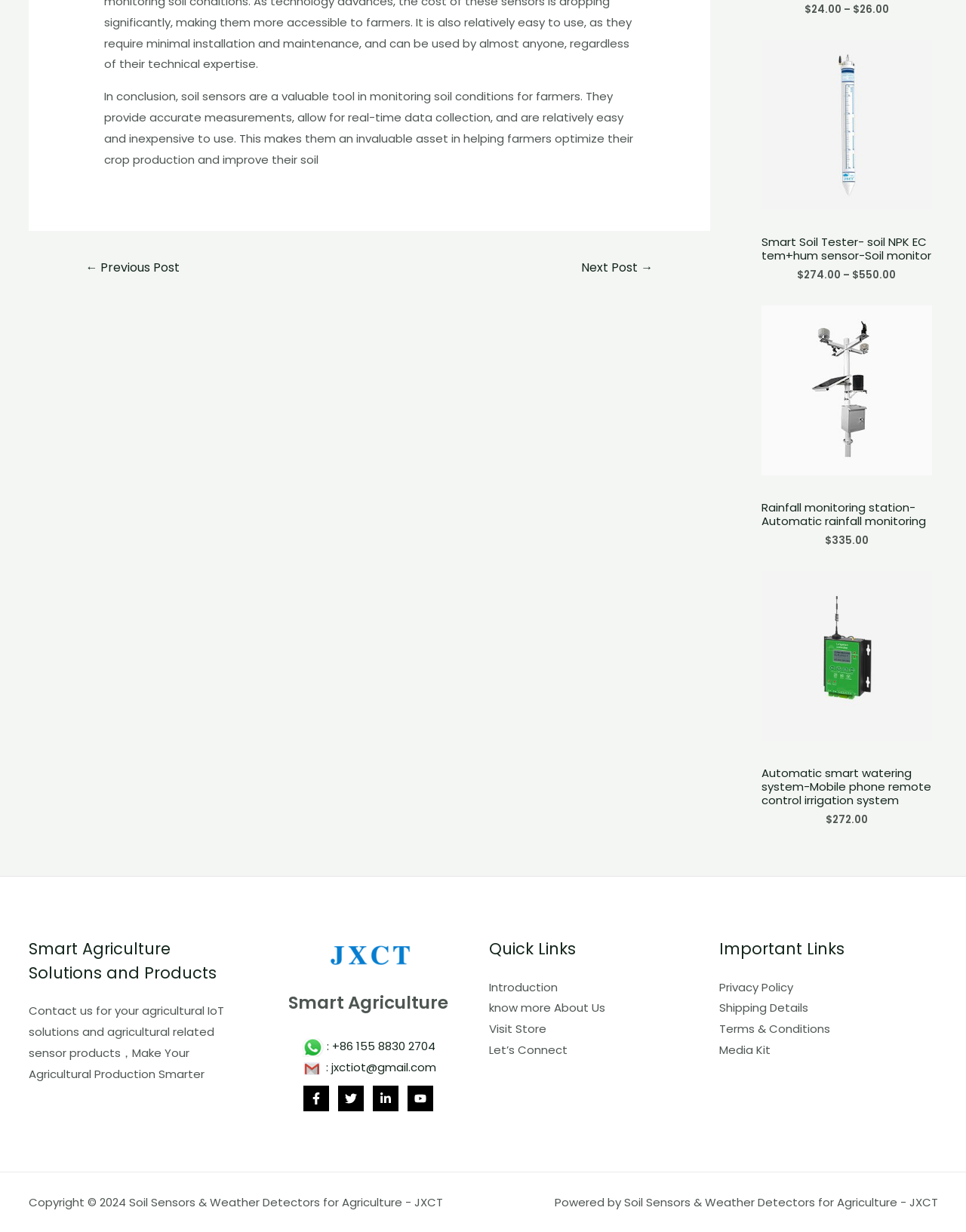What is the topic of the article?
Utilize the image to construct a detailed and well-explained answer.

The article is about soil sensors, which are valuable tools for farmers to monitor soil conditions, providing accurate measurements and real-time data collection.